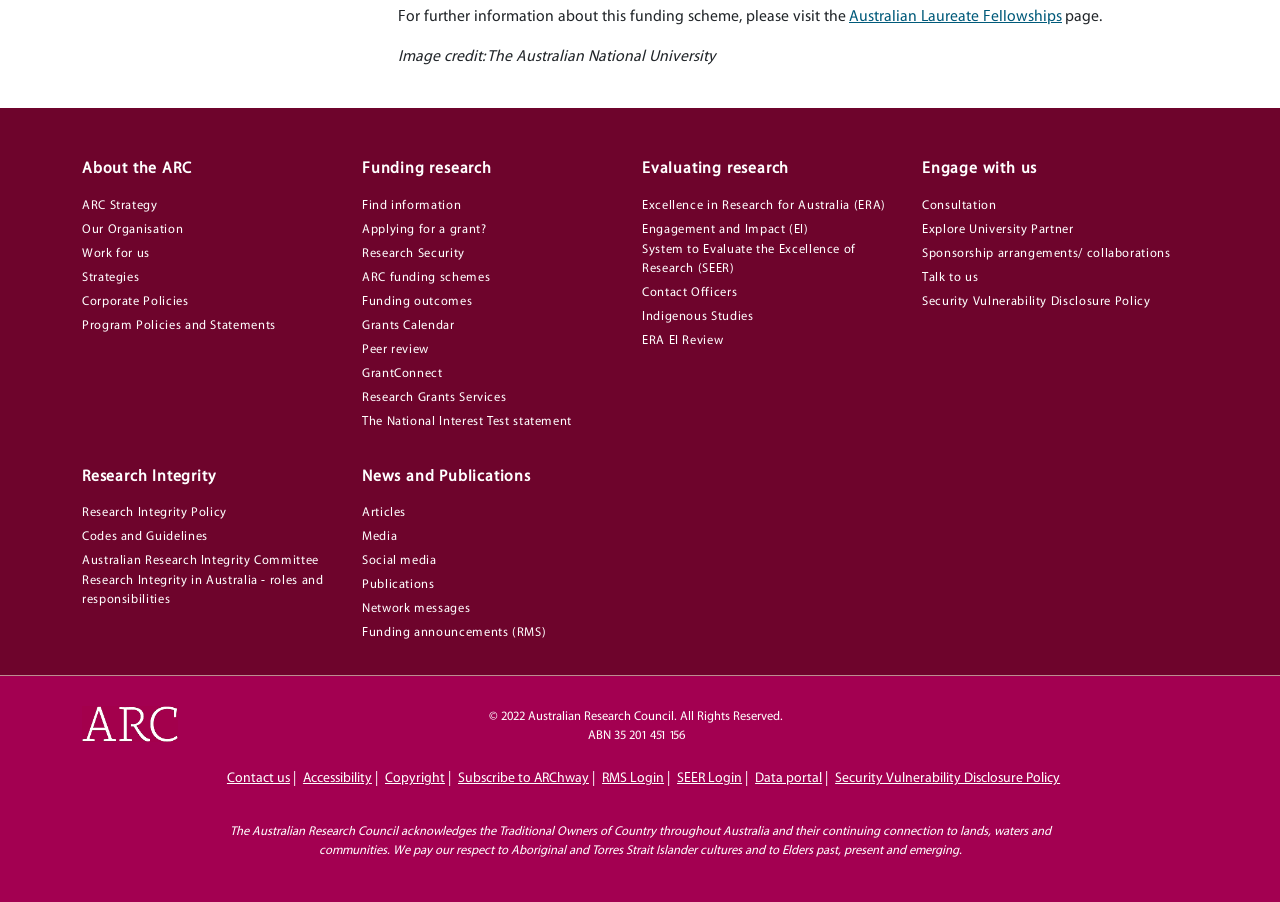Use a single word or phrase to respond to the question:
How many main menu items are there?

5